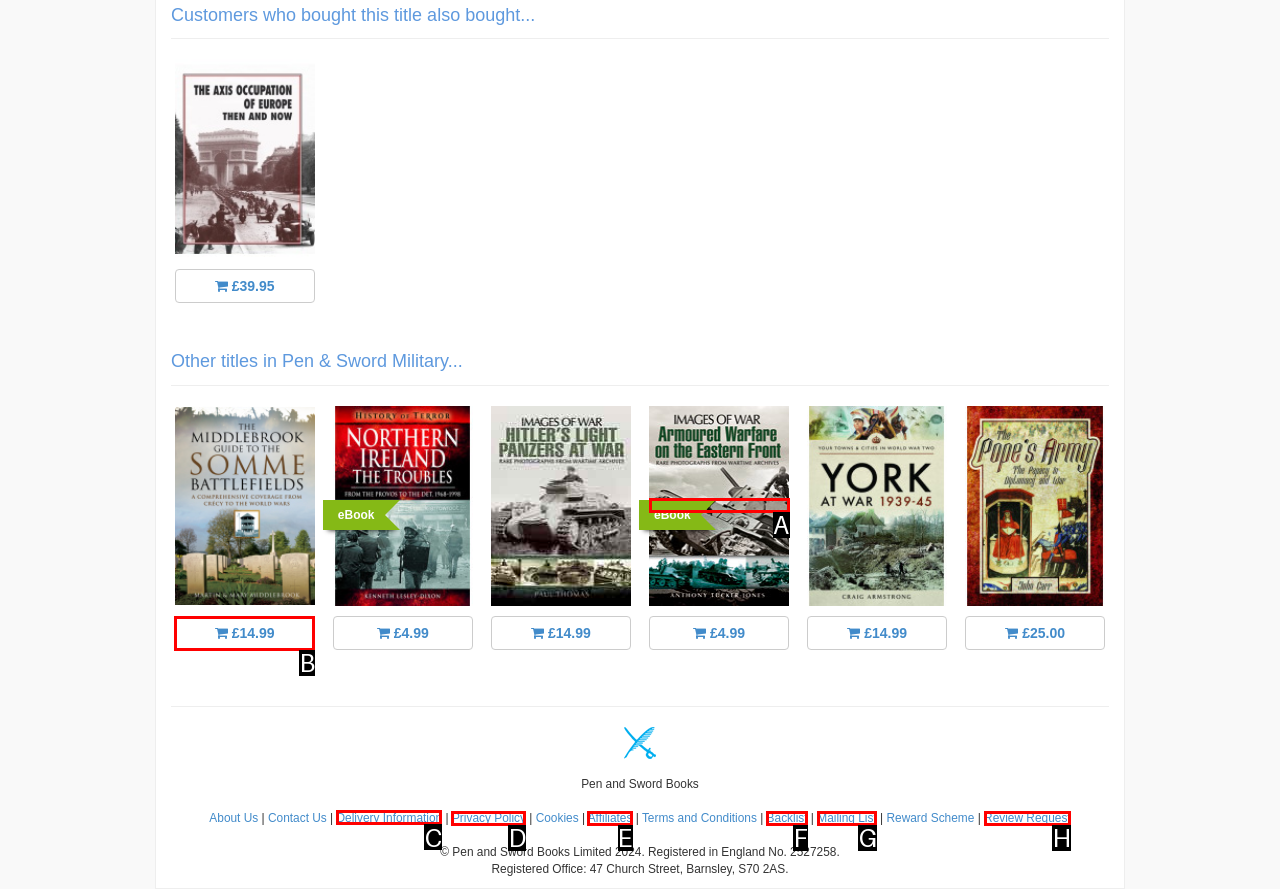Tell me which one HTML element I should click to complete this task: View Delivery Information Answer with the option's letter from the given choices directly.

C